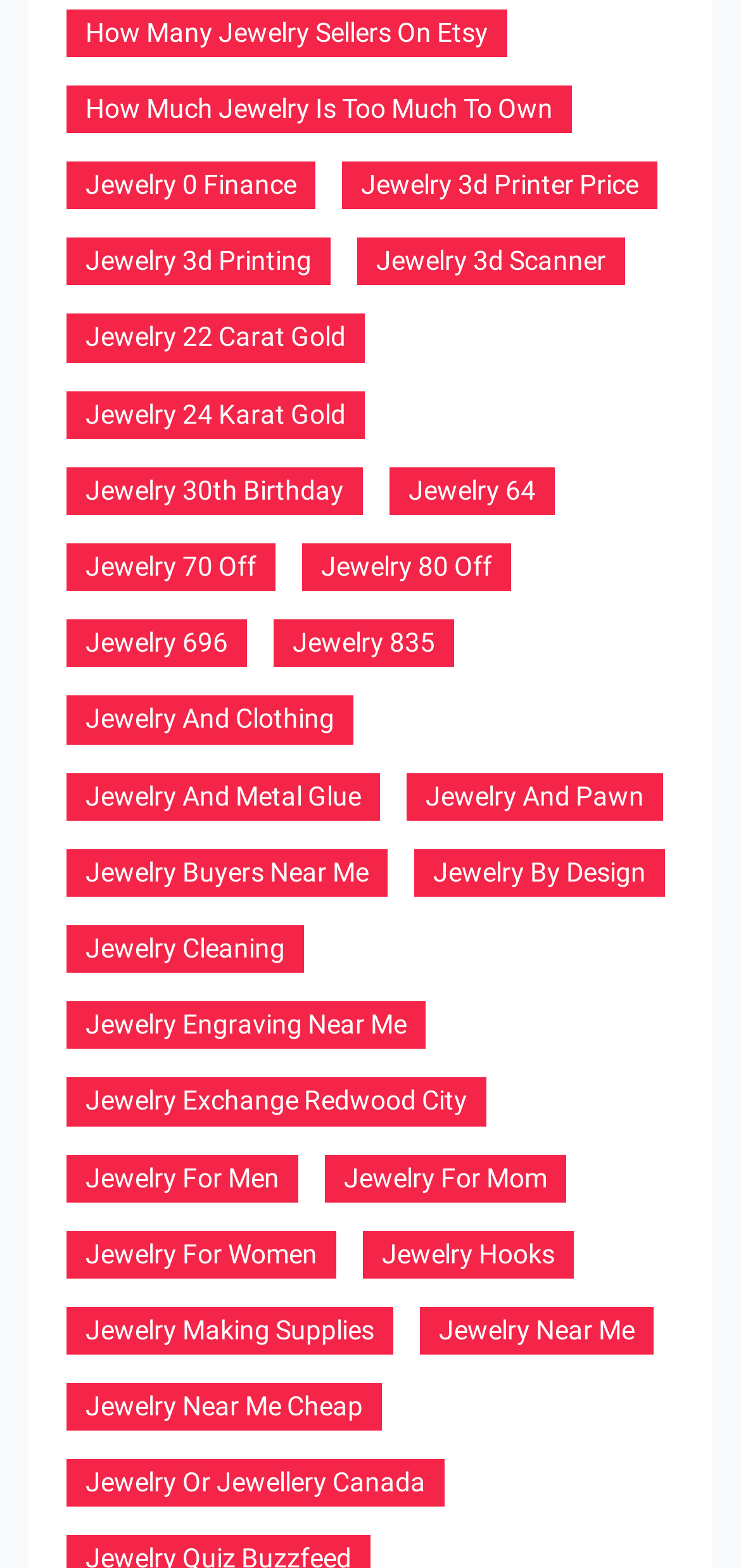Please study the image and answer the question comprehensively:
What is the topic of the webpage?

The webpage appears to be a collection of links related to jewelry, with various subtopics such as jewelry sellers on Etsy, jewelry 3D printing, and jewelry cleaning. The presence of multiple links with 'jewelry' in their titles suggests that the topic of the webpage is jewelry.